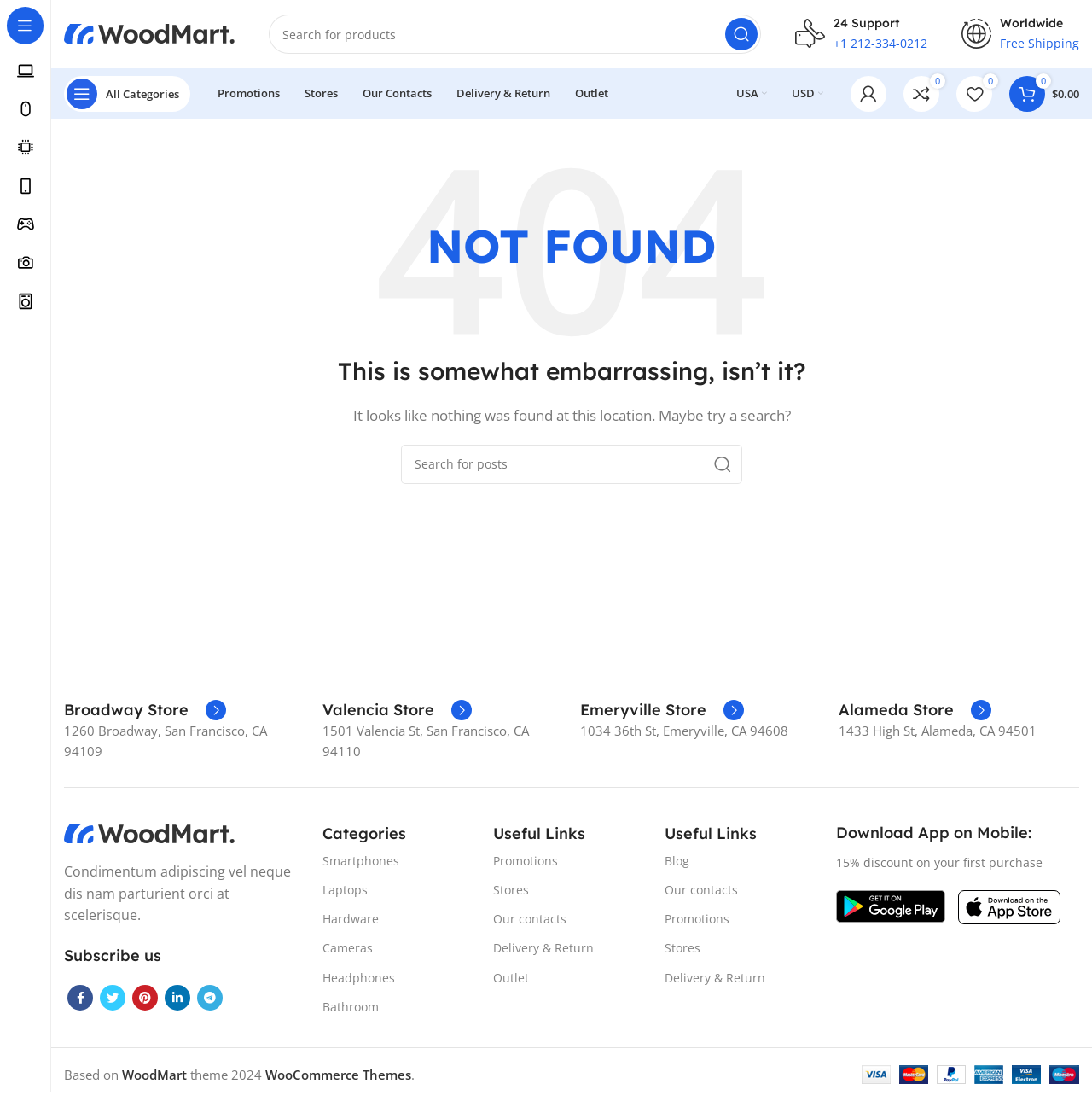Please locate the bounding box coordinates of the element's region that needs to be clicked to follow the instruction: "View promotions". The bounding box coordinates should be provided as four float numbers between 0 and 1, i.e., [left, top, right, bottom].

[0.19, 0.07, 0.266, 0.101]